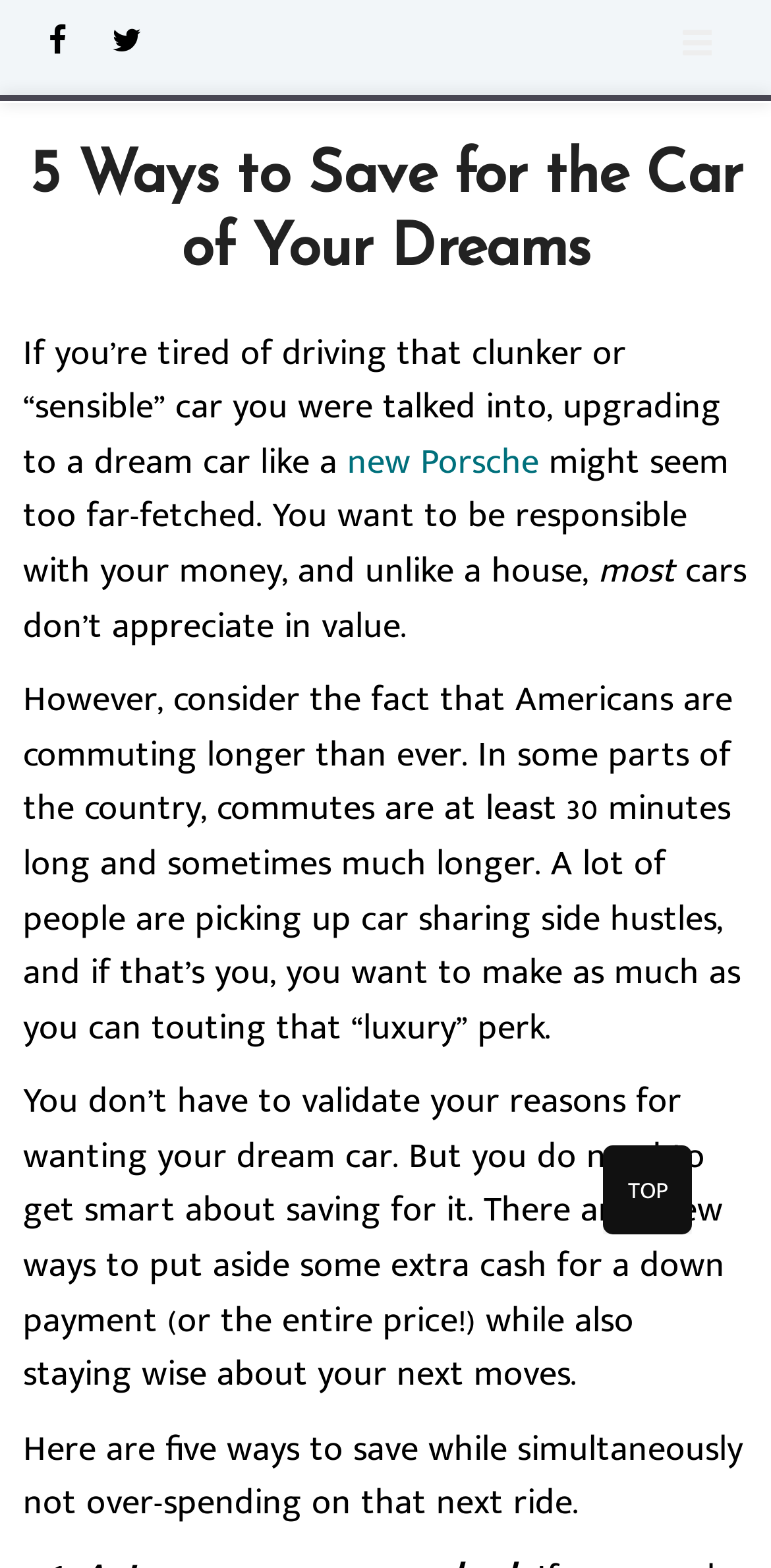What is the author's tone towards wanting a luxury car?
Please respond to the question with a detailed and thorough explanation.

The author's tone appears to be non-judgmental towards wanting a luxury car, as indicated by the sentence 'You don’t have to validate your reasons for wanting your dream car', which suggests that the author is not criticizing or judging readers for their desires.